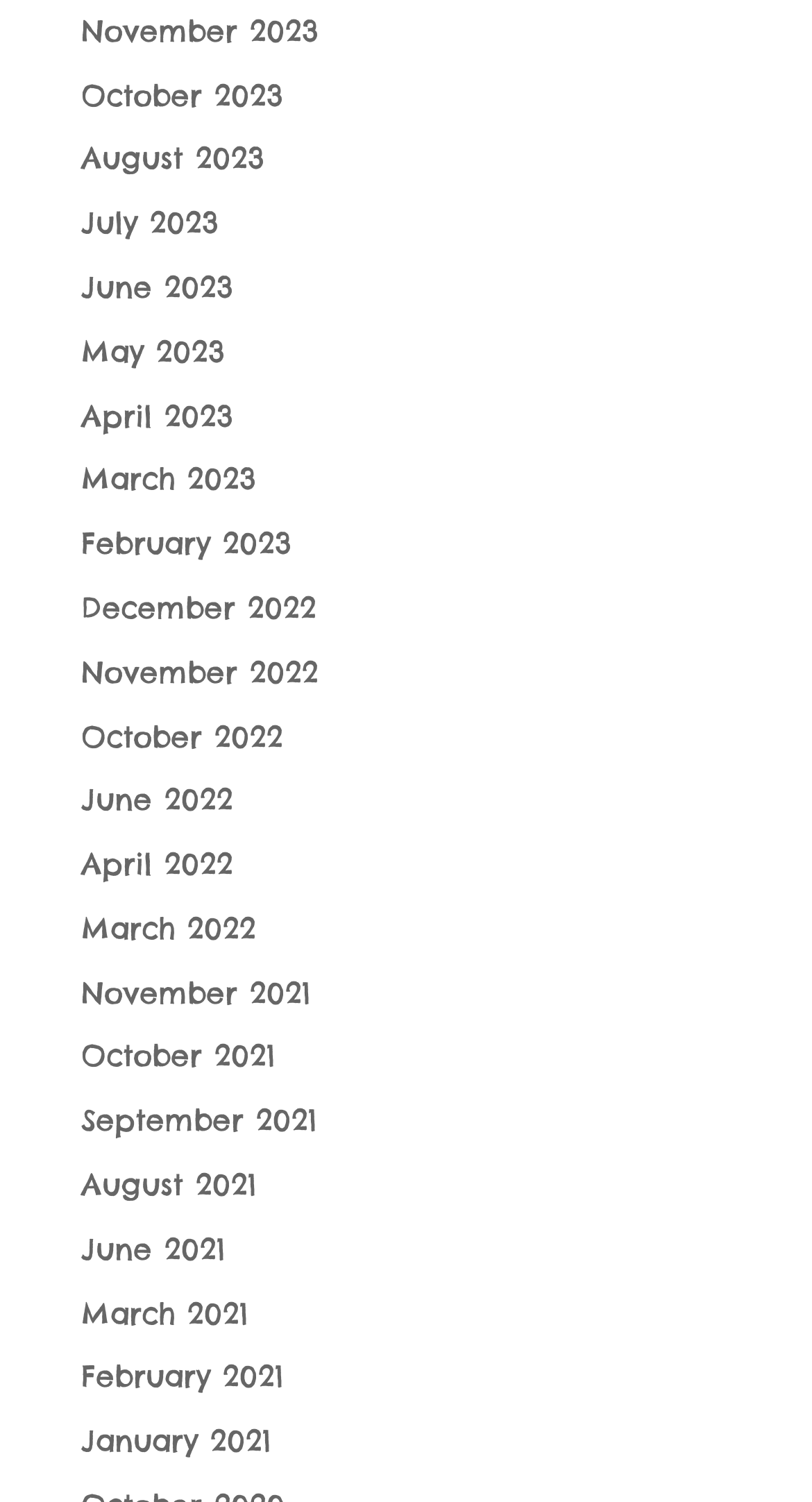Are there any months listed from the year 2020?
With the help of the image, please provide a detailed response to the question.

I examined the link elements on the webpage and did not find any links with the year 2020, indicating that no months from 2020 are listed.